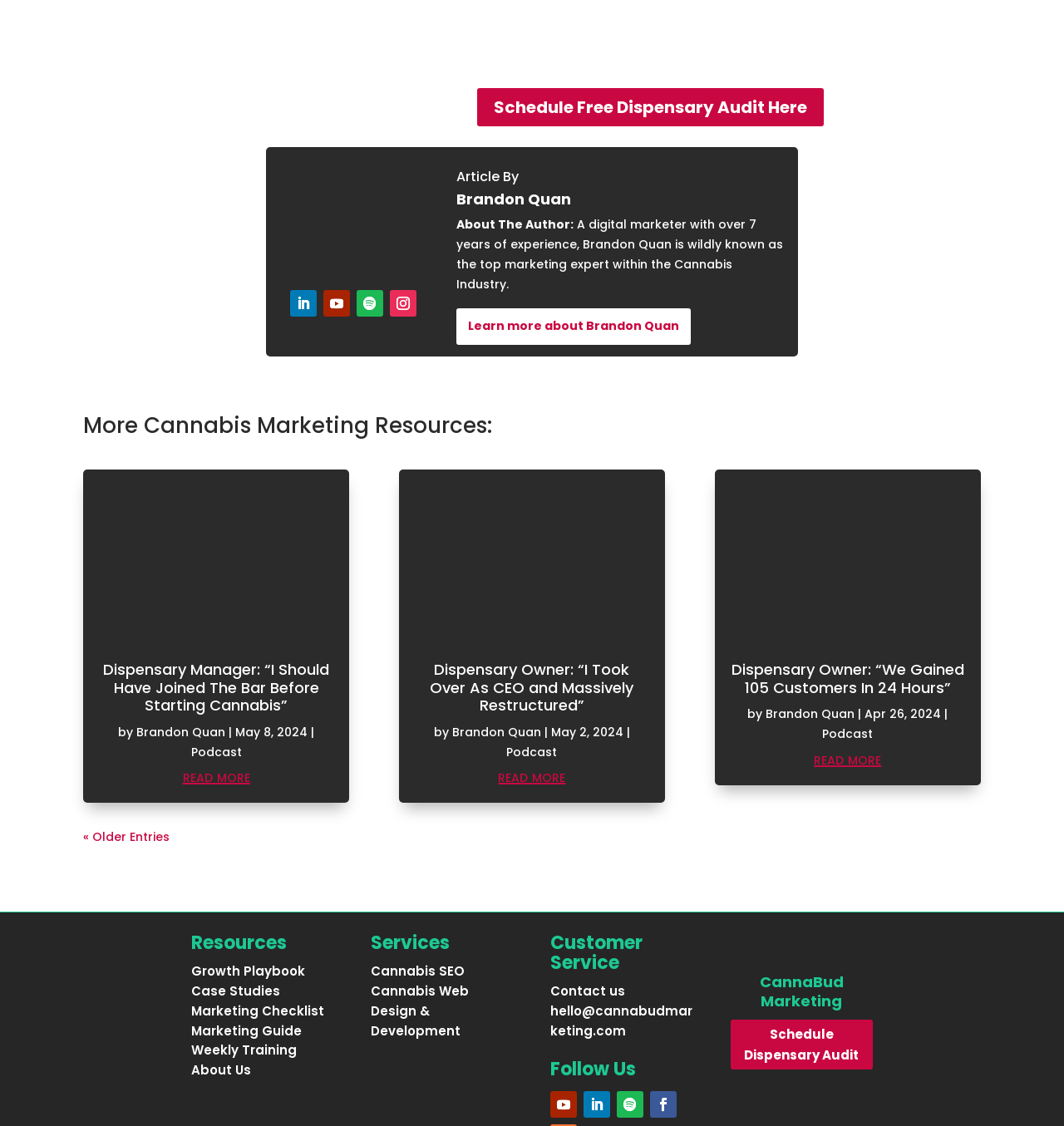Respond to the question below with a concise word or phrase:
How many articles are on this webpage?

3